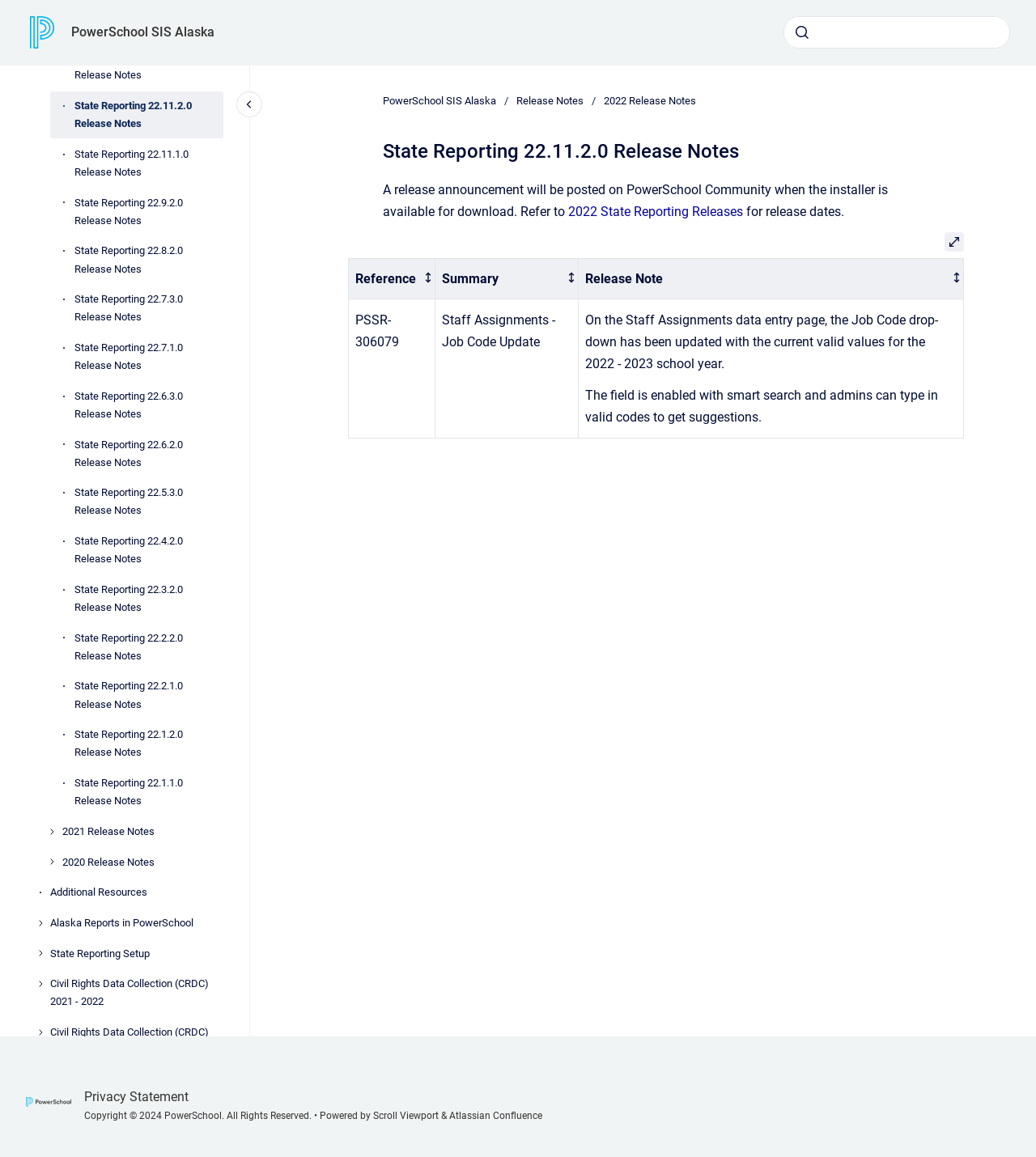Respond to the following question using a concise word or phrase: 
What is the purpose of the 'Open' button?

To enlarge the table